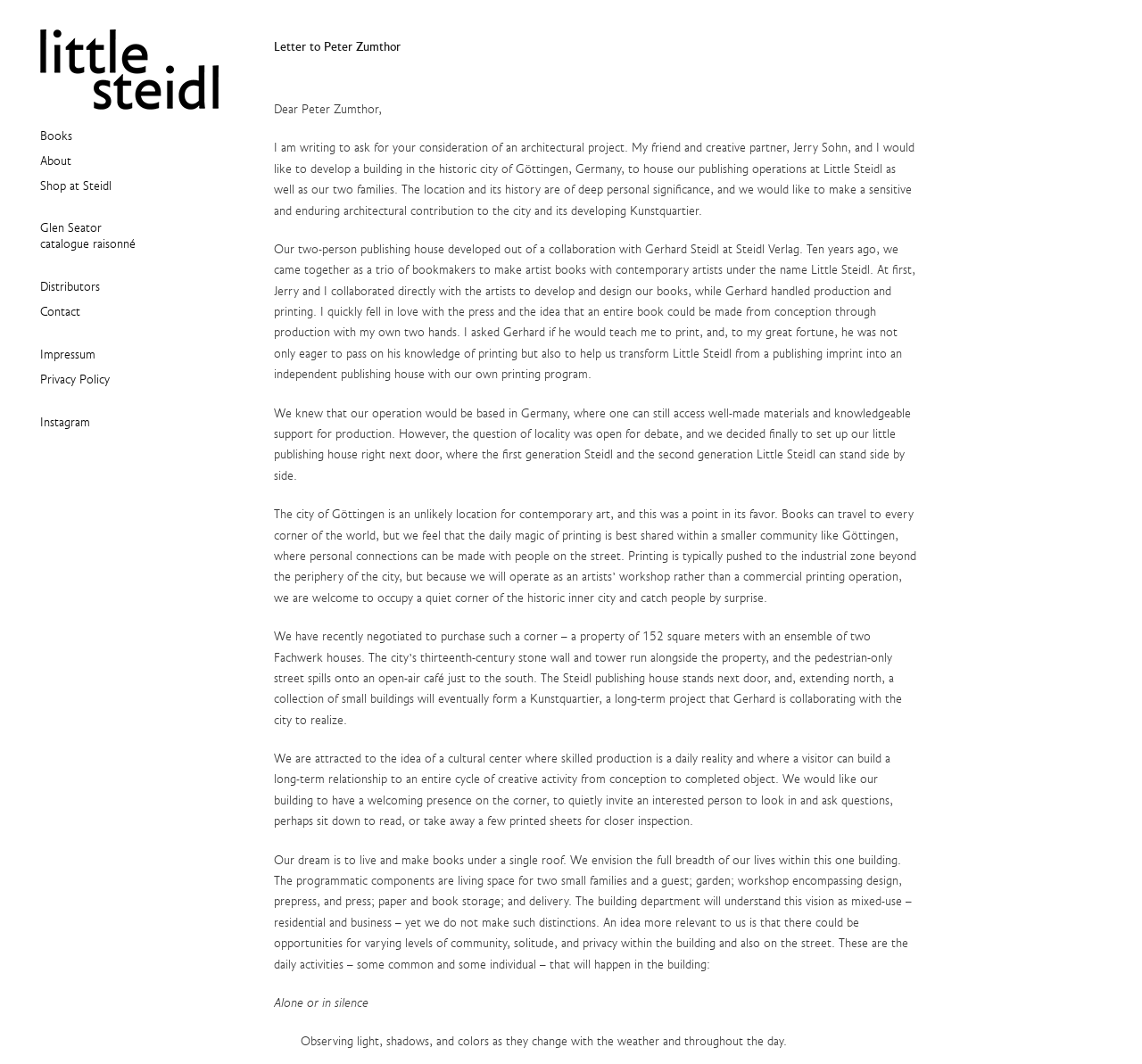What is the location of the proposed building project?
Observe the image and answer the question with a one-word or short phrase response.

Göttingen, Germany